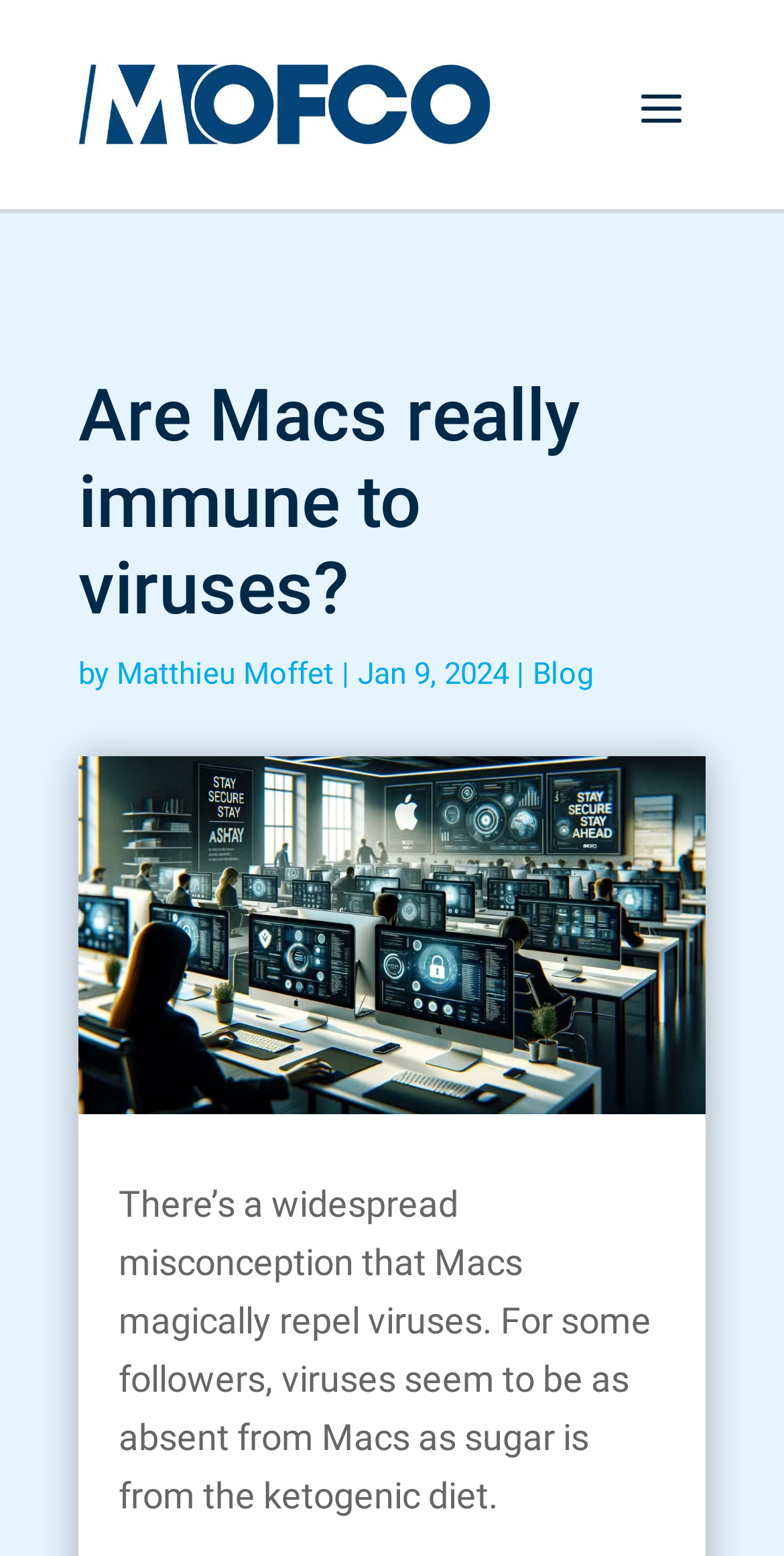Who is the author of this article?
Please answer the question with a detailed response using the information from the screenshot.

The author's name is mentioned in the article's byline, which is located below the main heading and above the publication date.